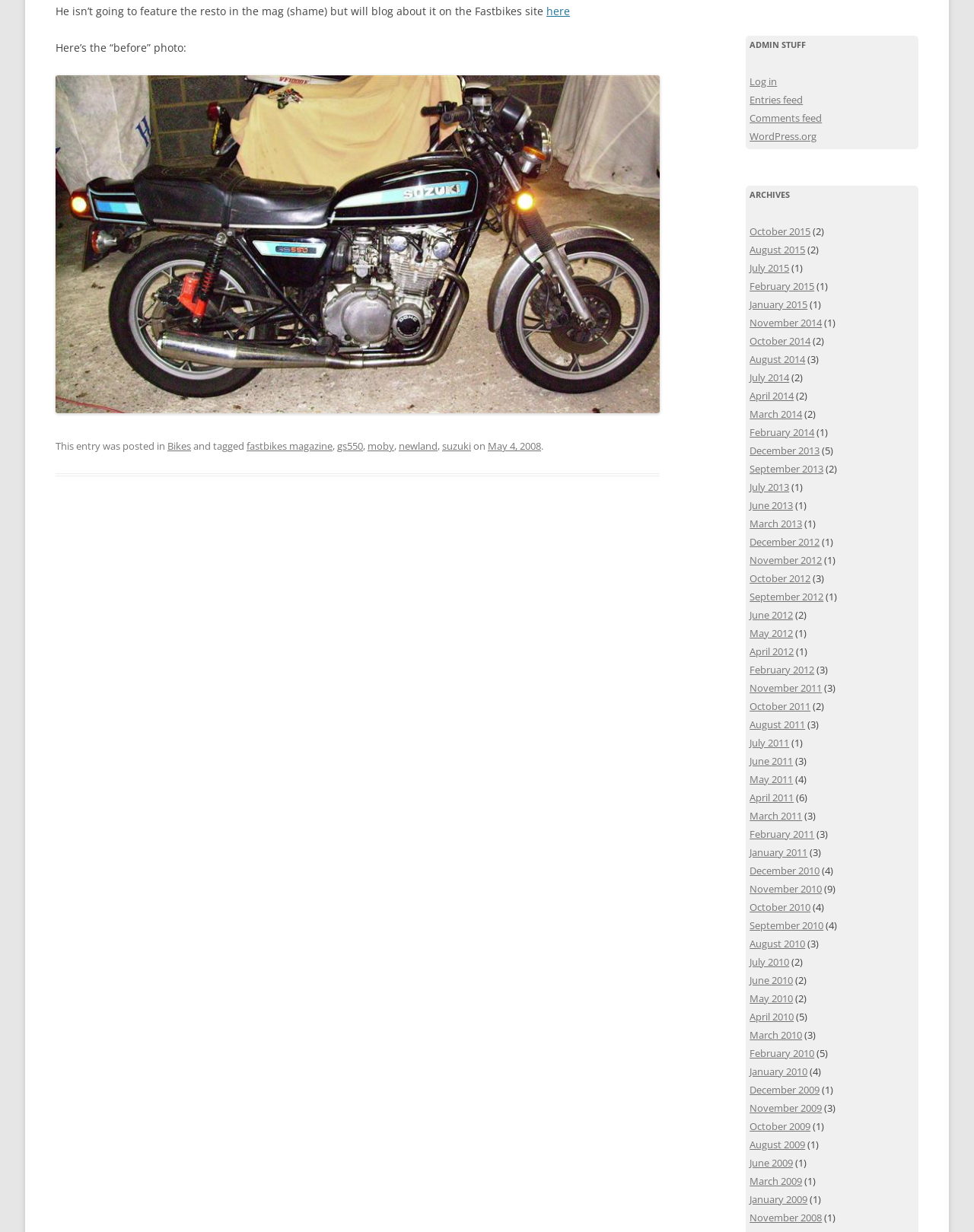Find the bounding box coordinates for the UI element whose description is: "May 2011". The coordinates should be four float numbers between 0 and 1, in the format [left, top, right, bottom].

[0.77, 0.627, 0.814, 0.638]